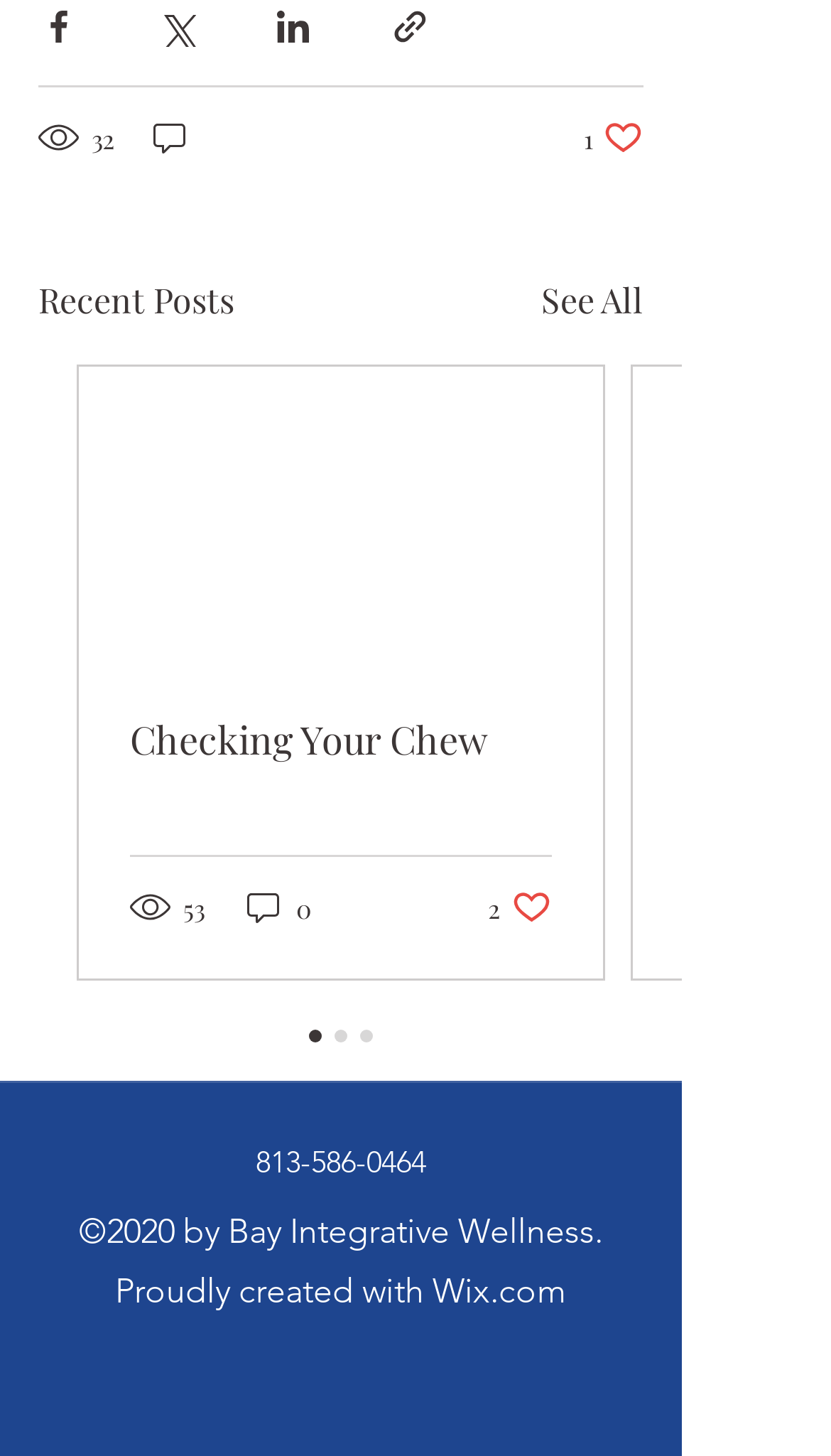Provide the bounding box coordinates for the area that should be clicked to complete the instruction: "Share via Facebook".

[0.046, 0.005, 0.095, 0.032]